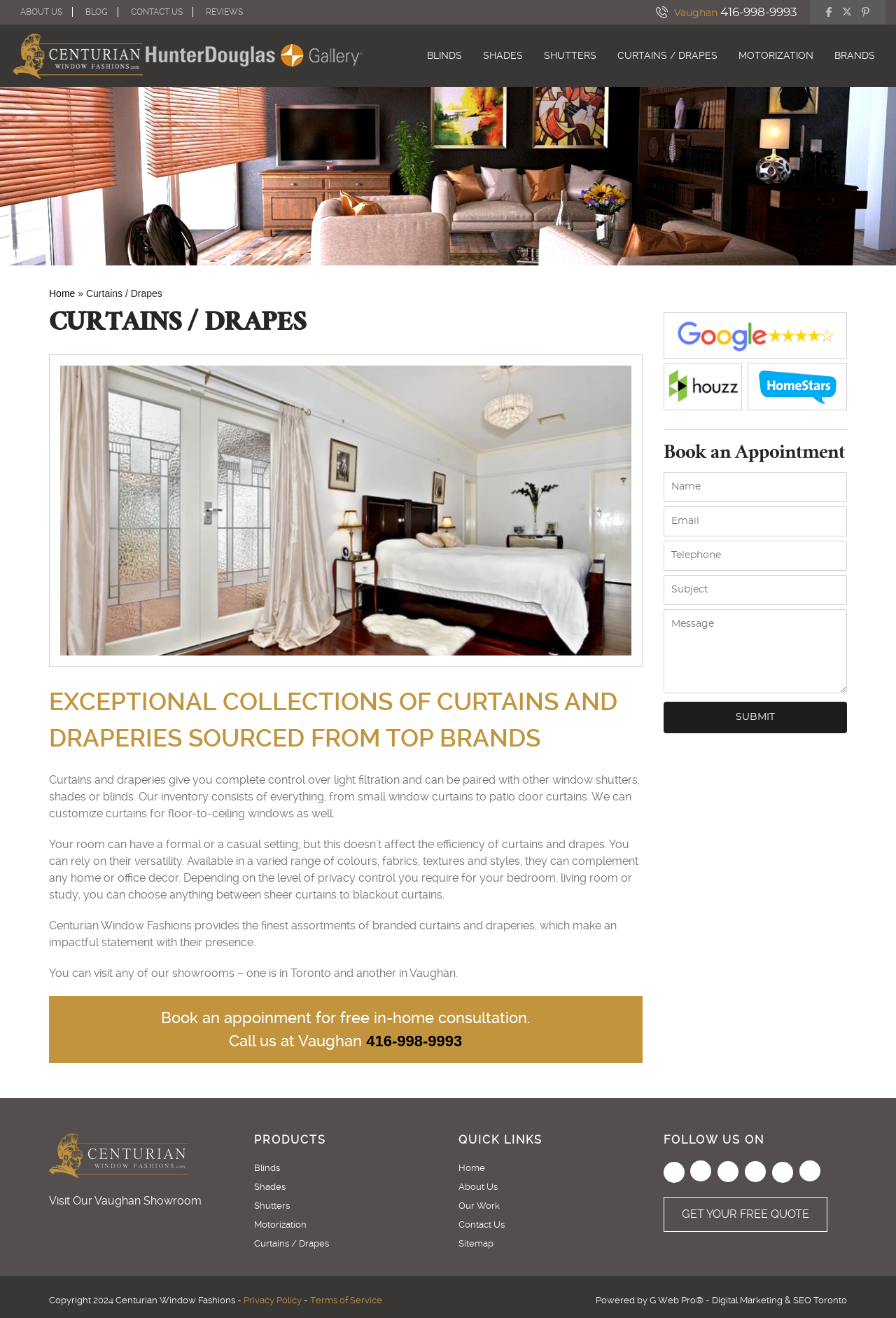Refer to the image and provide an in-depth answer to the question:
What type of products are featured on this webpage?

Based on the webpage content, especially the heading 'CURTAINS / DRAPES' and the text 'Choose from our wide assortment of custom-made curtains and drapes to accentuate your windows.', it is clear that the webpage is about curtains and drapes.